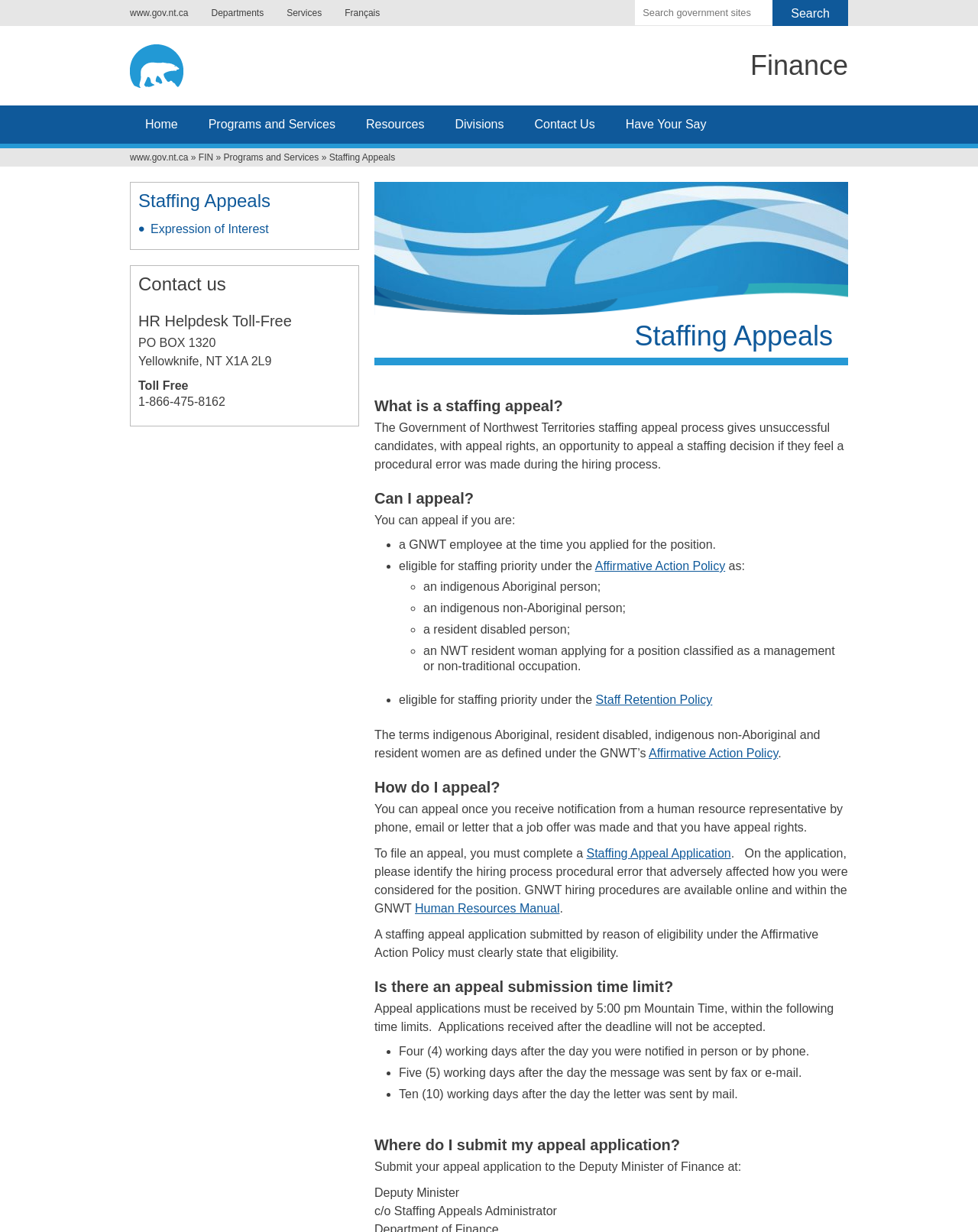Bounding box coordinates are given in the format (top-left x, top-left y, bottom-right x, bottom-right y). All values should be floating point numbers between 0 and 1. Provide the bounding box coordinate for the UI element described as: Staffing Appeal Application

[0.6, 0.687, 0.747, 0.698]